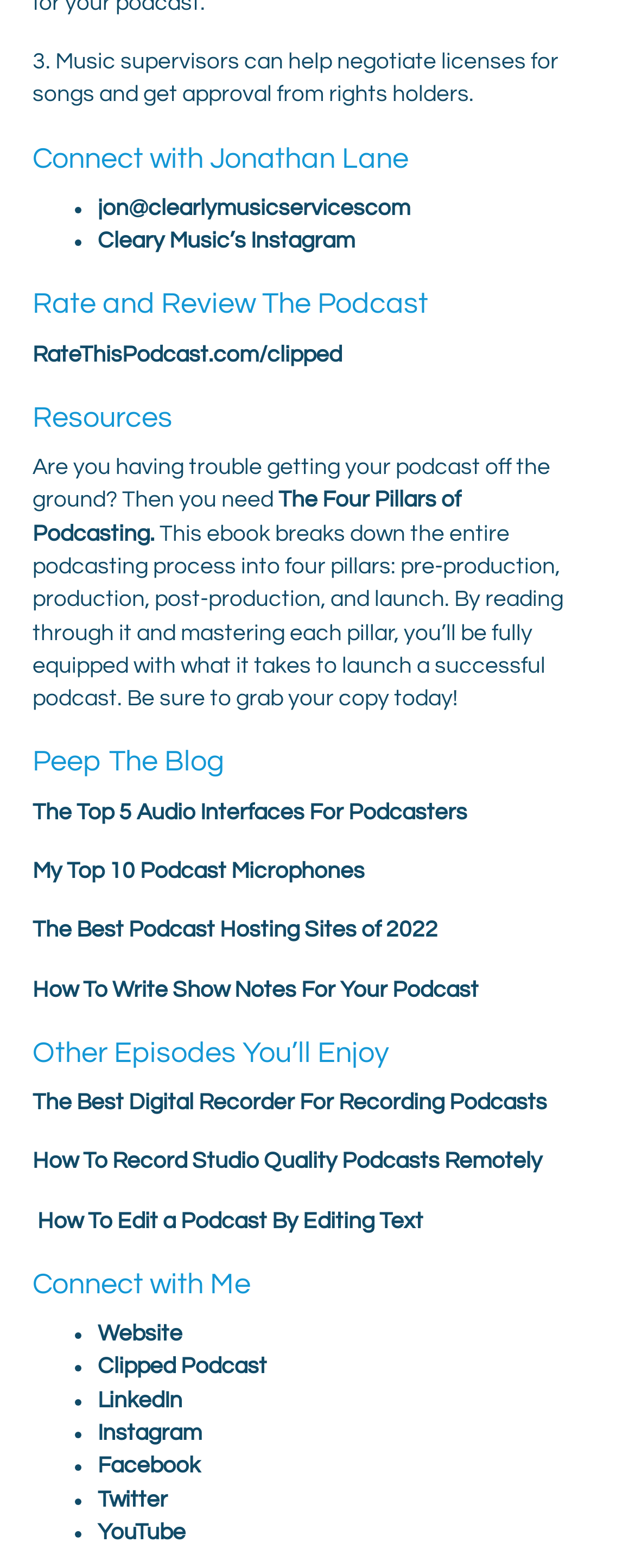Determine the bounding box coordinates of the clickable element to complete this instruction: "Read The Four Pillars of Podcasting ebook". Provide the coordinates in the format of four float numbers between 0 and 1, [left, top, right, bottom].

[0.051, 0.312, 0.726, 0.348]